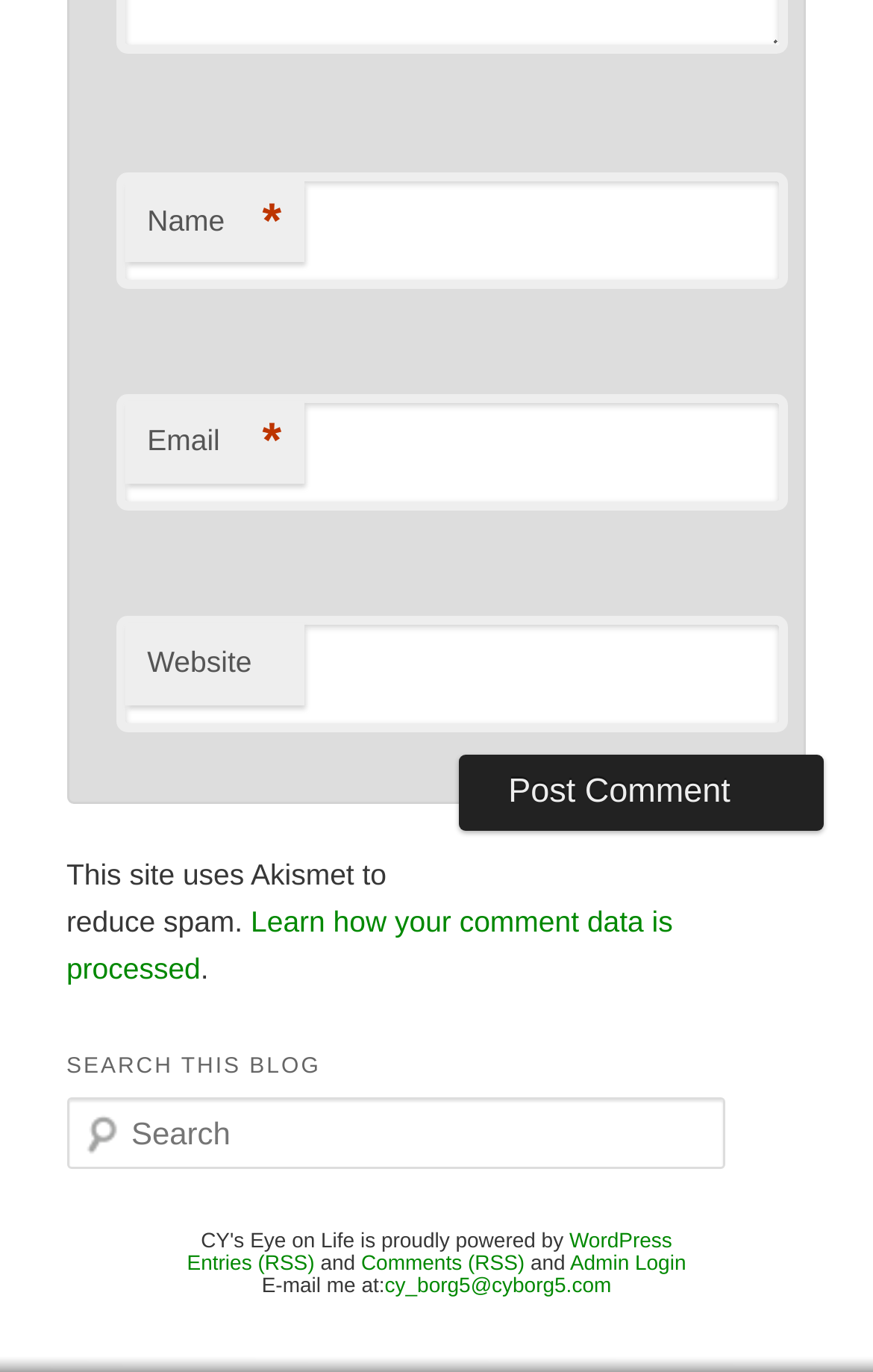Locate the bounding box coordinates of the clickable area needed to fulfill the instruction: "Post a comment".

[0.526, 0.549, 0.944, 0.605]